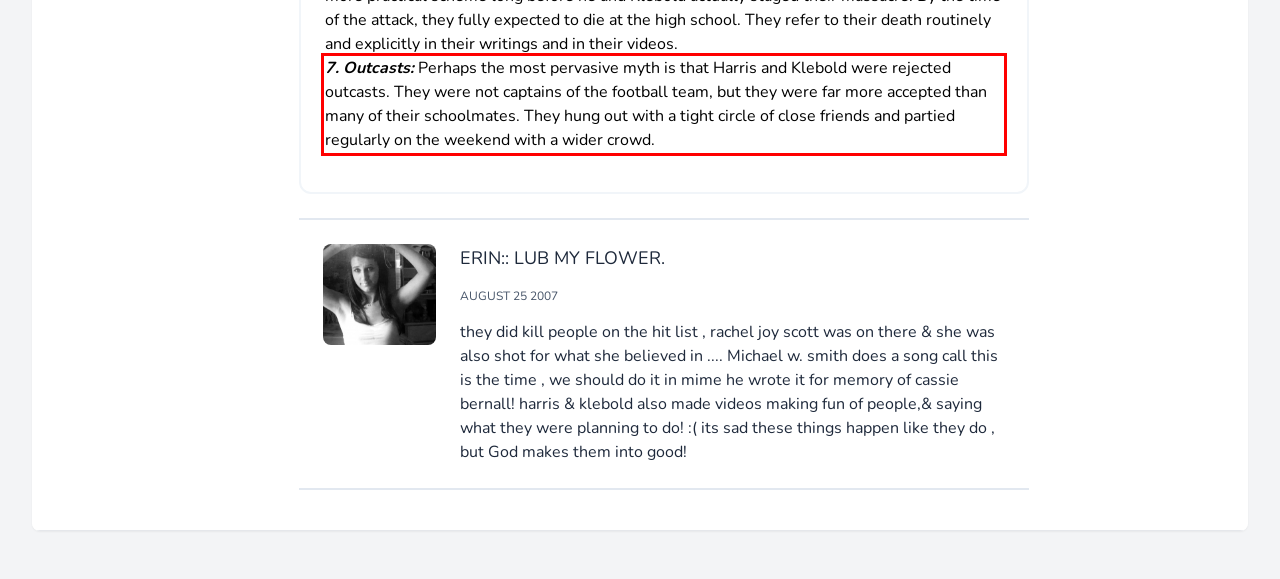You are presented with a webpage screenshot featuring a red bounding box. Perform OCR on the text inside the red bounding box and extract the content.

7. Outcasts: Perhaps the most pervasive myth is that Harris and Klebold were rejected outcasts. They were not captains of the football team, but they were far more accepted than many of their schoolmates. They hung out with a tight circle of close friends and partied regularly on the weekend with a wider crowd.